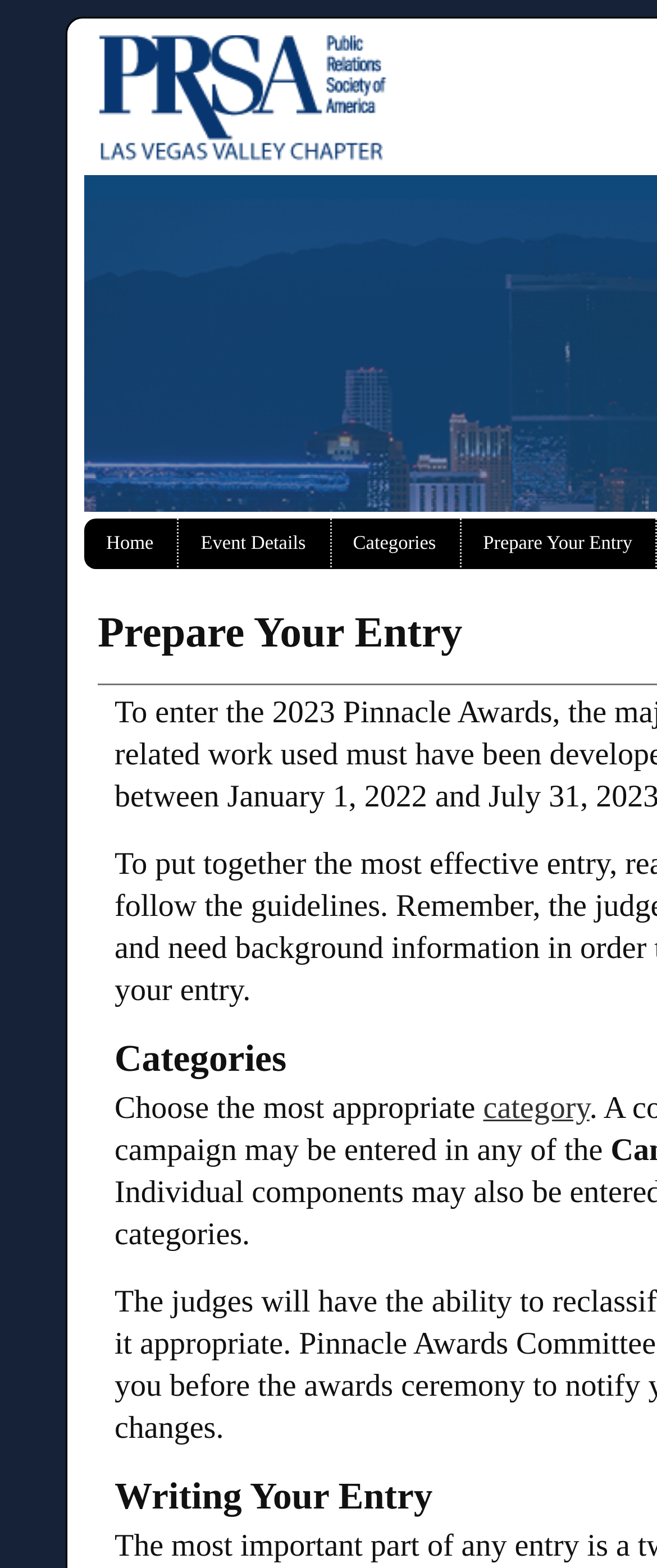What is the first step to prepare an entry?
From the screenshot, supply a one-word or short-phrase answer.

Choose a category